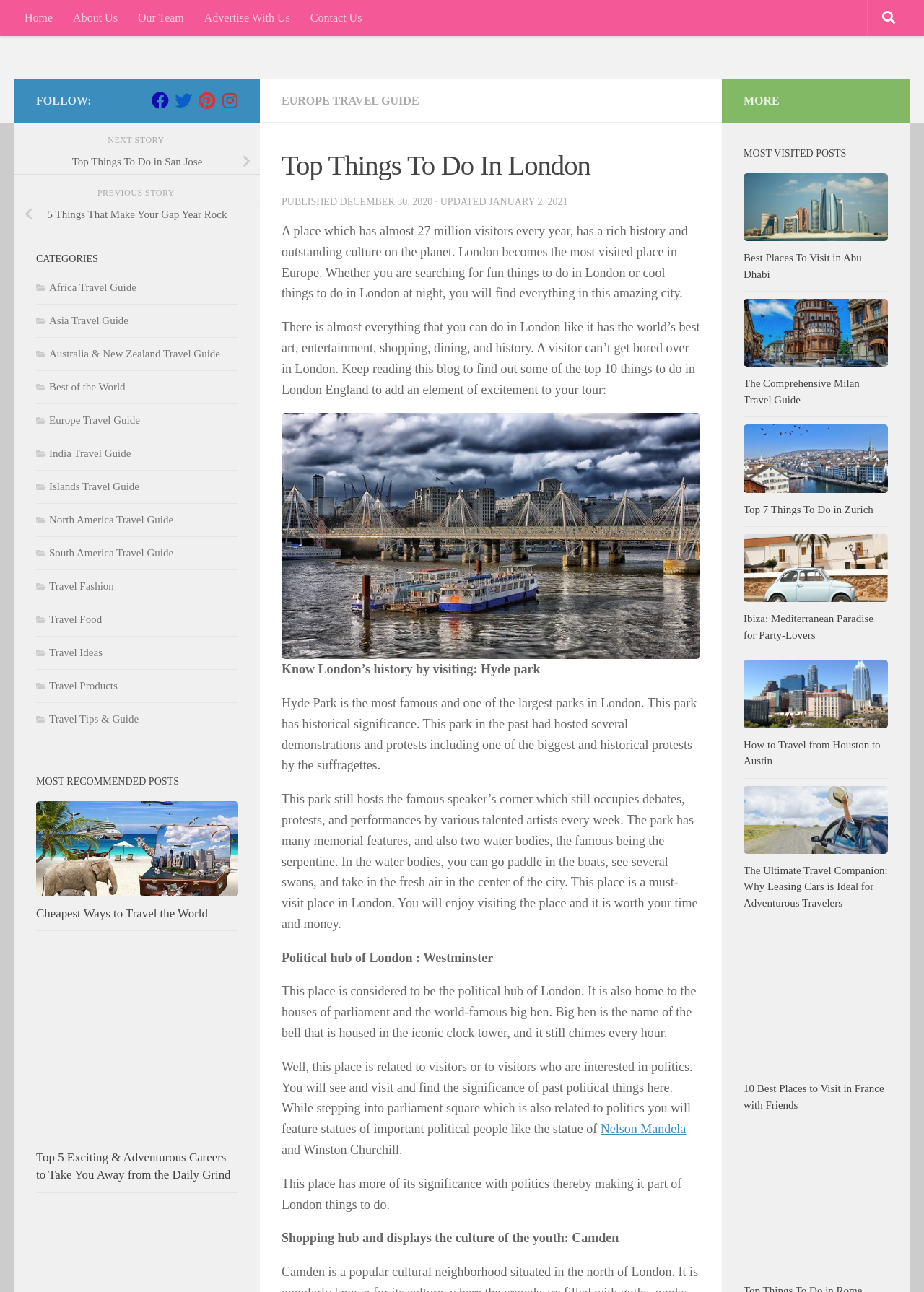How many 'MOST RECOMMENDED POSTS' are there?
Provide an in-depth and detailed answer to the question.

There are three 'MOST RECOMMENDED POSTS' listed, each with a link and an image, including 'Cheapest Ways to Travel the World', '5 Exciting & Adventurous Careers', and another post.